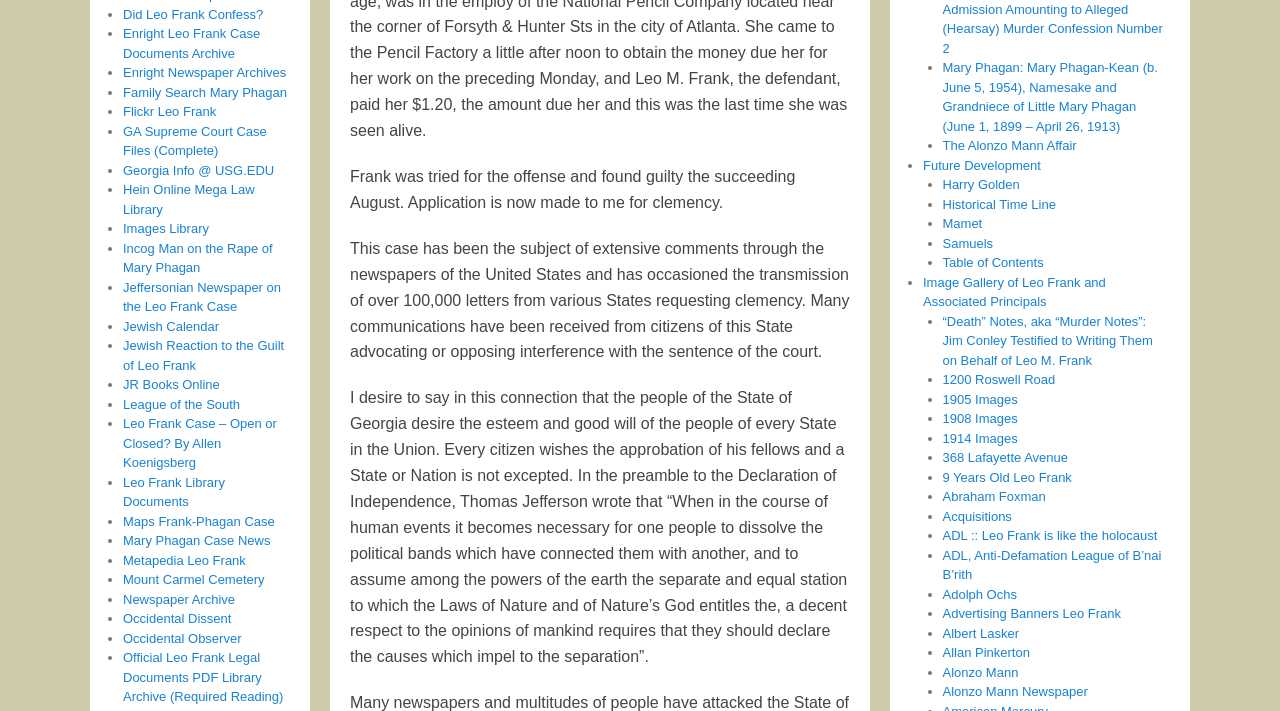Please identify the bounding box coordinates of the clickable region that I should interact with to perform the following instruction: "View 'Image Gallery of Leo Frank and Associated Principals'". The coordinates should be expressed as four float numbers between 0 and 1, i.e., [left, top, right, bottom].

[0.721, 0.386, 0.864, 0.435]